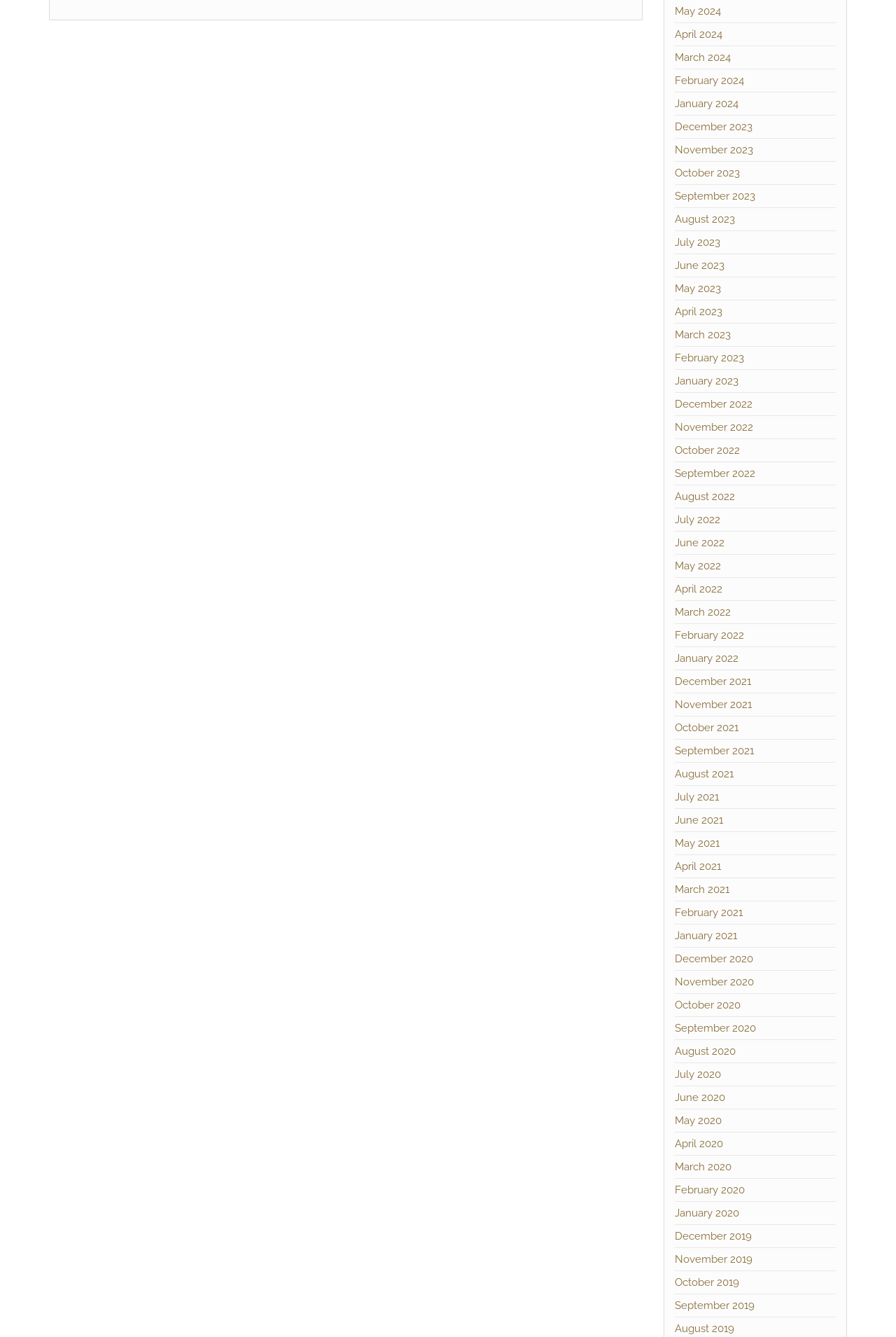Provide the bounding box coordinates in the format (top-left x, top-left y, bottom-right x, bottom-right y). All values are floating point numbers between 0 and 1. Determine the bounding box coordinate of the UI element described as: March 2021

[0.753, 0.661, 0.814, 0.67]